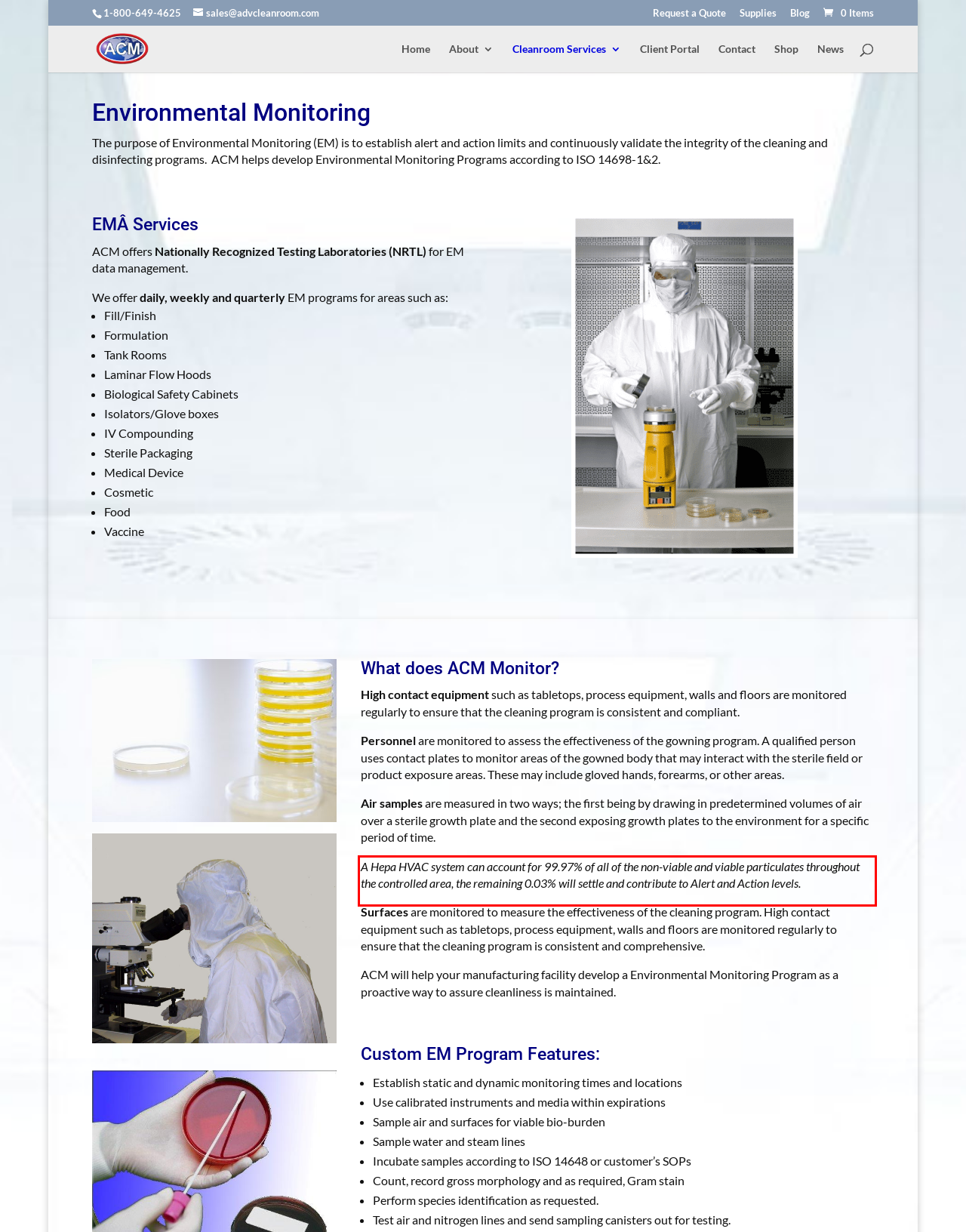Please analyze the screenshot of a webpage and extract the text content within the red bounding box using OCR.

A Hepa HVAC system can account for 99.97% of all of the non-viable and viable particulates throughout the controlled area, the remaining 0.03% will settle and contribute to Alert and Action levels.